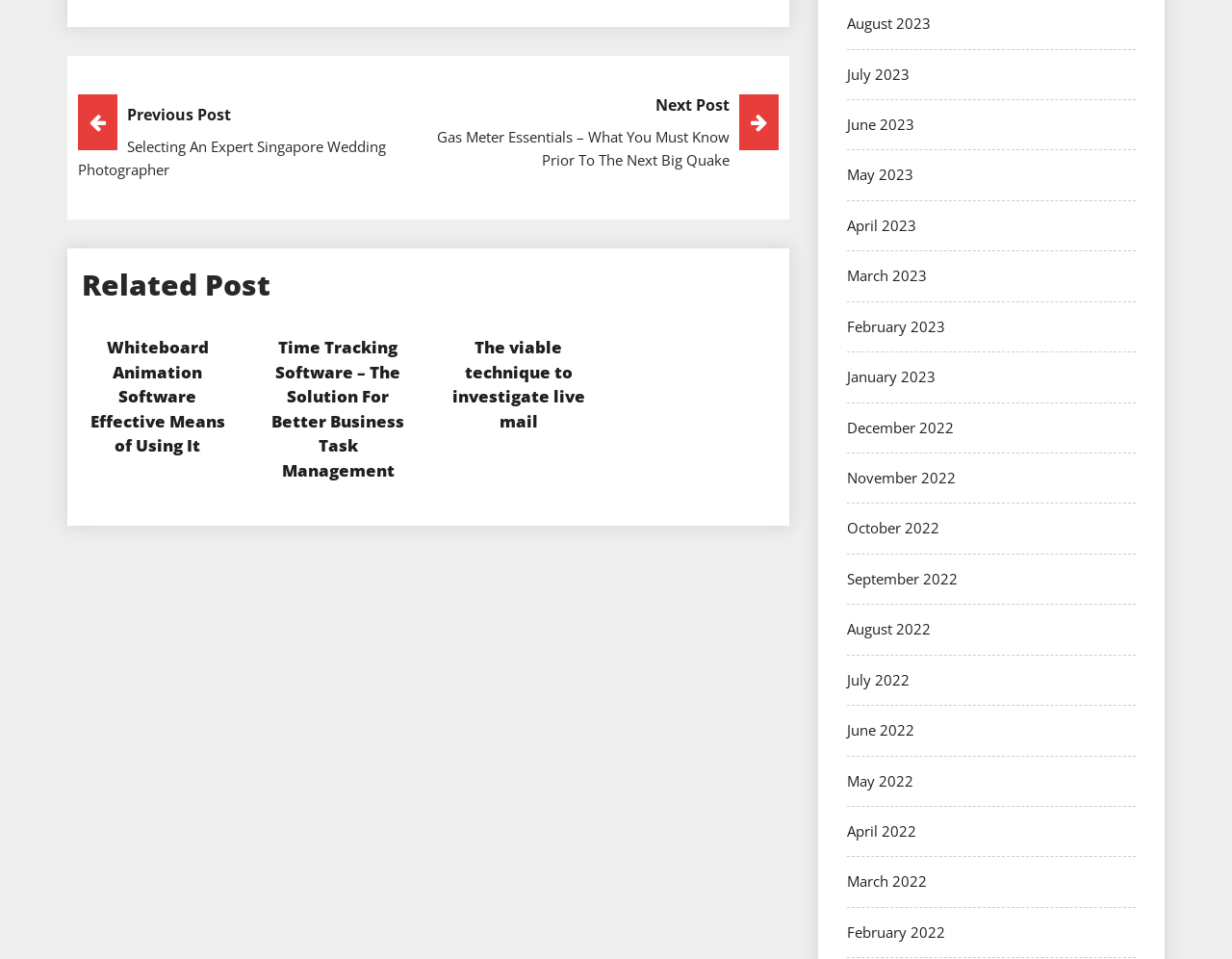Respond with a single word or short phrase to the following question: 
How many related posts are displayed on the webpage?

4